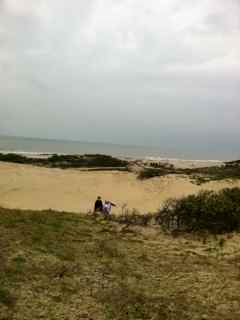What is the weather condition in the scene?
Look at the screenshot and give a one-word or phrase answer.

Overcast